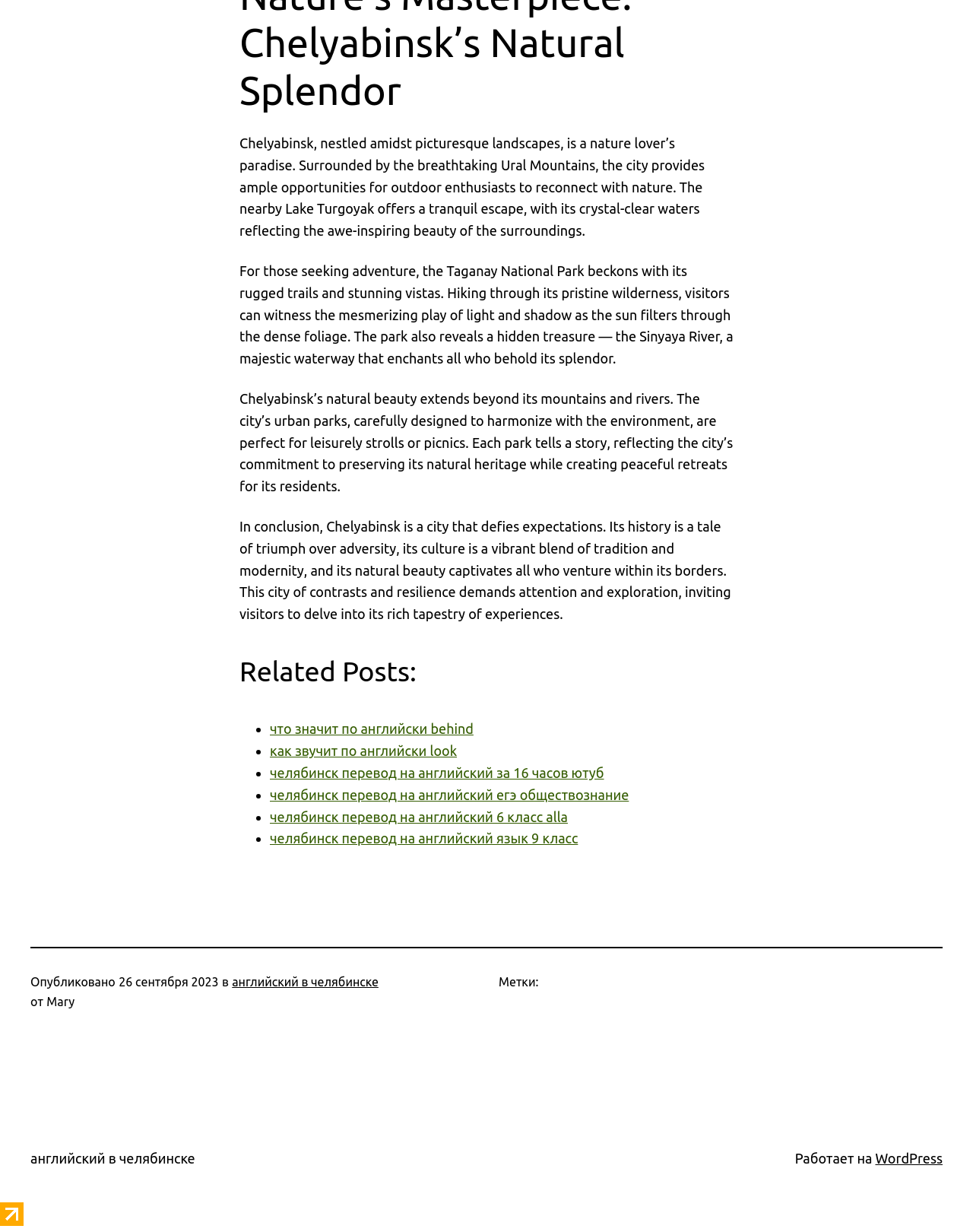Kindly determine the bounding box coordinates for the clickable area to achieve the given instruction: "Visit the WordPress website".

[0.9, 0.934, 0.969, 0.946]